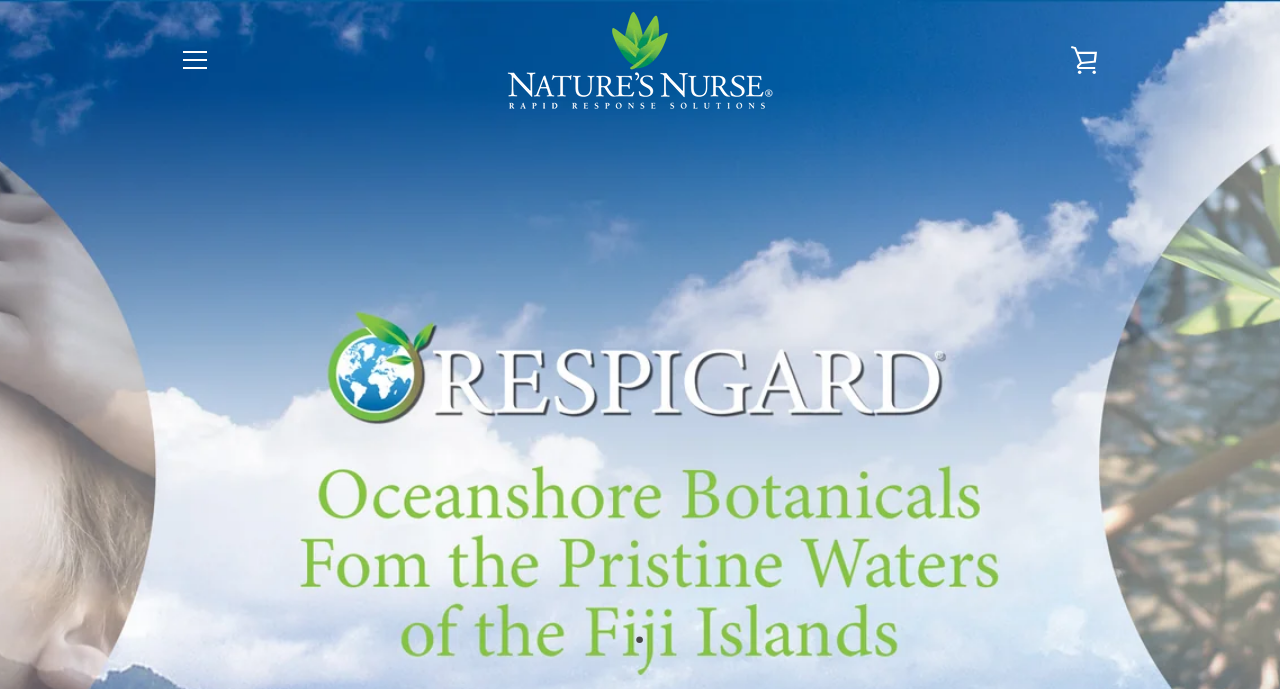What is the purpose of the link at the top-right corner?
Using the visual information, respond with a single word or phrase.

VIEW CART